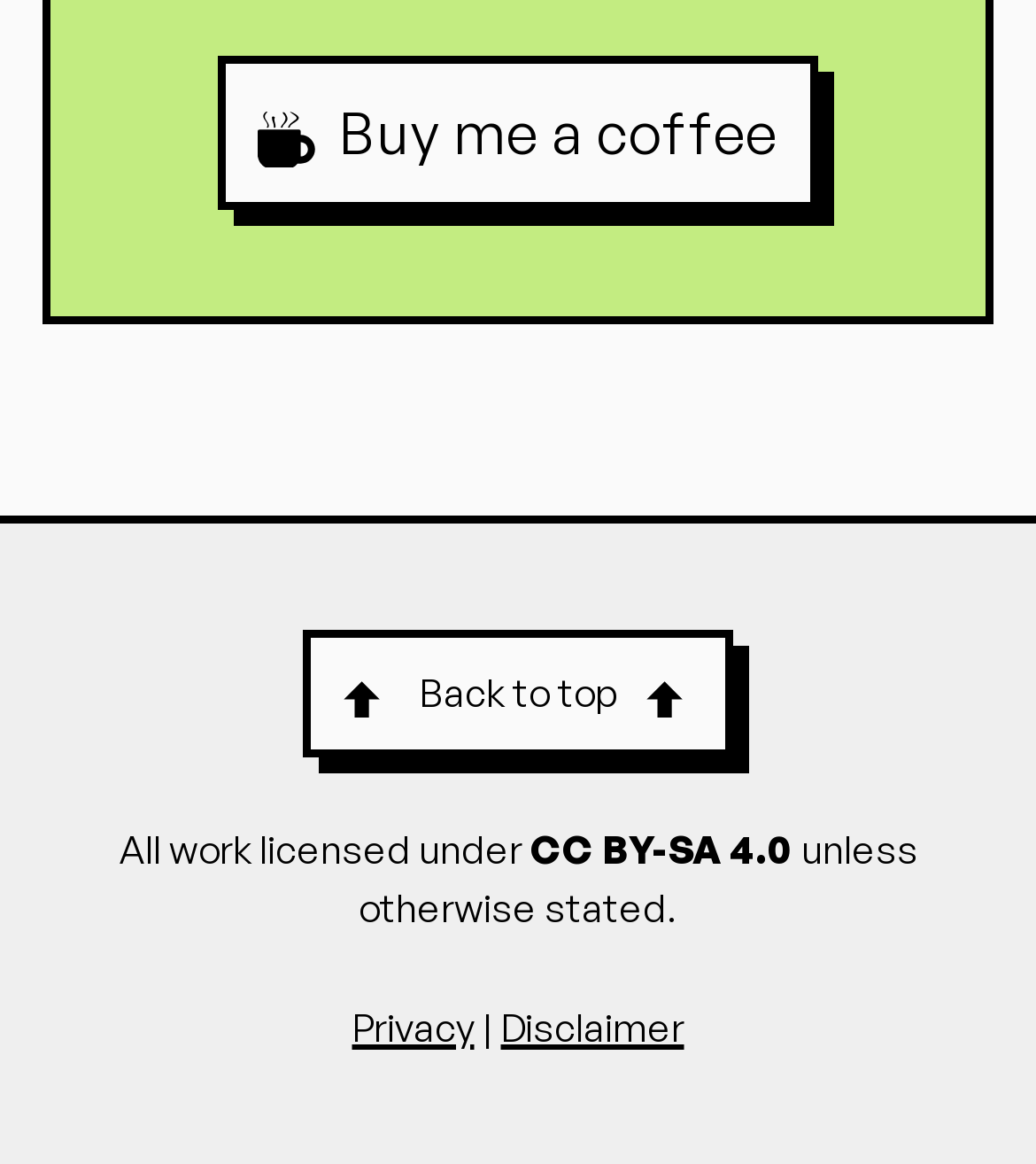What are the two links at the bottom of the webpage? Refer to the image and provide a one-word or short phrase answer.

Privacy and Disclaimer